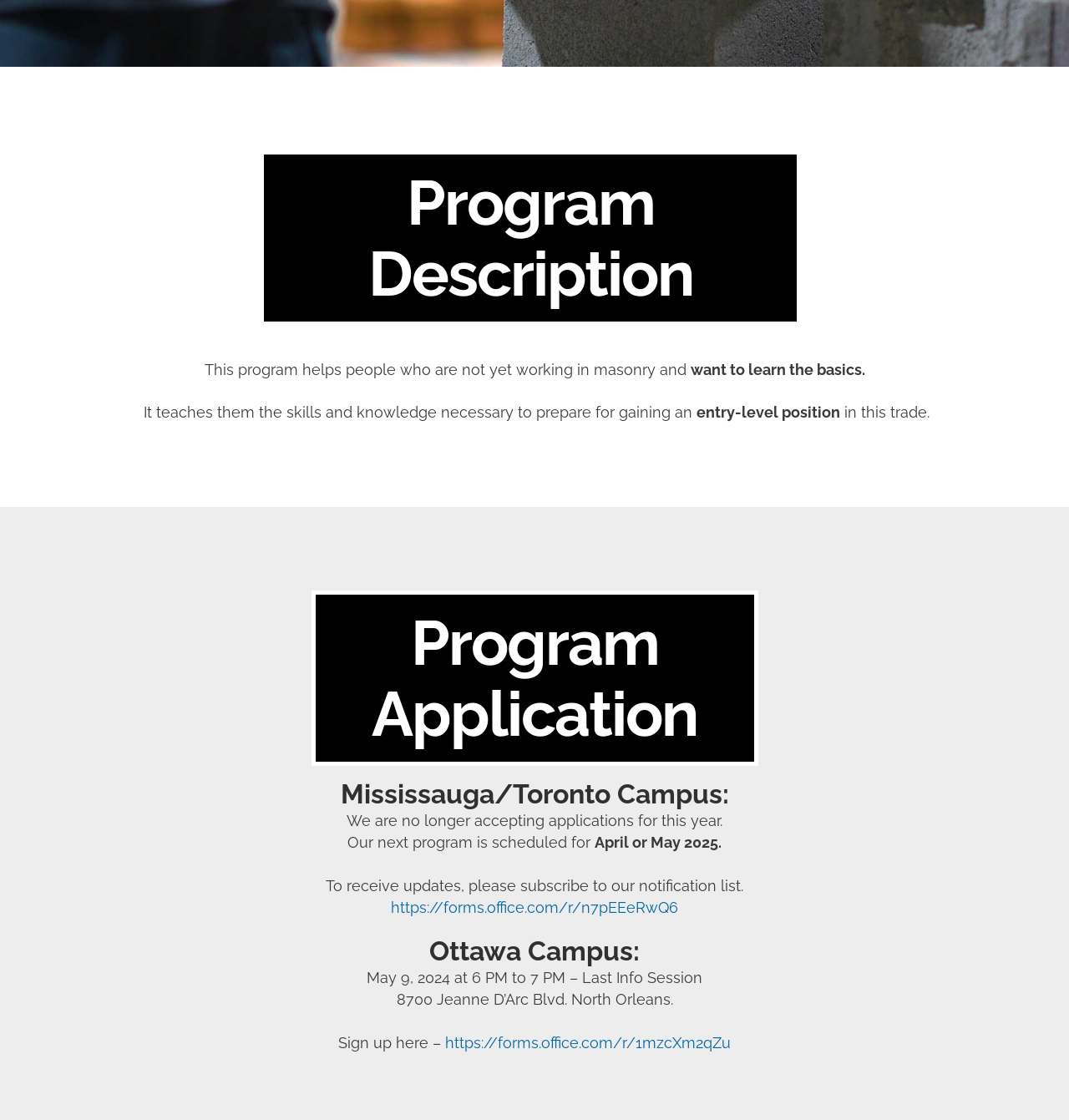Provide the bounding box coordinates of the HTML element described as: "https://forms.office.com/r/1mzcXm2qZu". The bounding box coordinates should be four float numbers between 0 and 1, i.e., [left, top, right, bottom].

[0.416, 0.923, 0.684, 0.939]